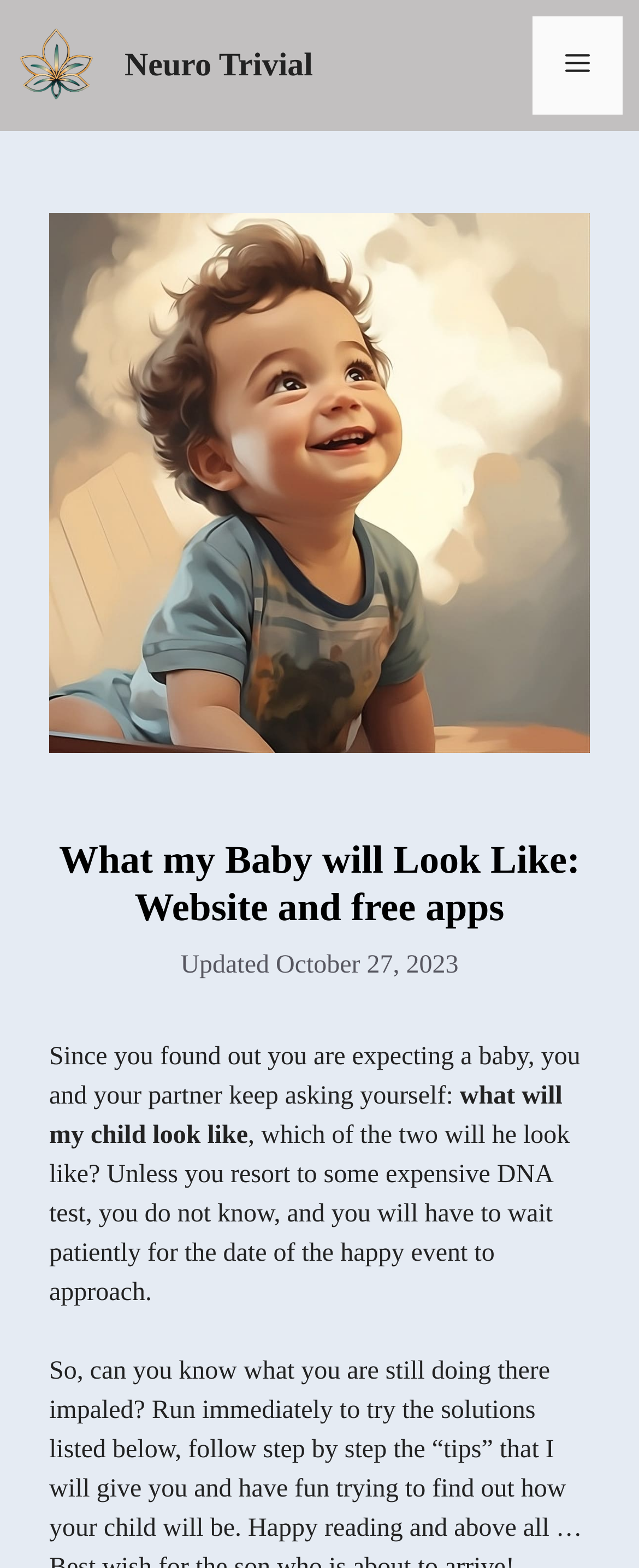Produce an extensive caption that describes everything on the webpage.

The webpage is about predicting the physical appearance of a baby based on its parents. At the top of the page, there is a banner with a link to the website "Neuro Trivial" and an image of the website's logo. Below the banner, there is a navigation menu on the right side, which can be toggled by a button labeled "Menu". 

On the left side of the navigation menu, there is a large image related to the topic of the webpage, "What my baby will look like". Above the image, there is a header section with a heading that reads "What my Baby will Look Like: Website and free apps". Below the heading, there is a timestamp indicating the date "October 27, 2023". 

The main content of the webpage starts below the header section, with a paragraph of text that asks questions about the baby's appearance, such as "what will my child look like" and "which of the two will he look like". The text continues to explain that without an expensive DNA test, the answer to these questions will have to wait until the baby is born.